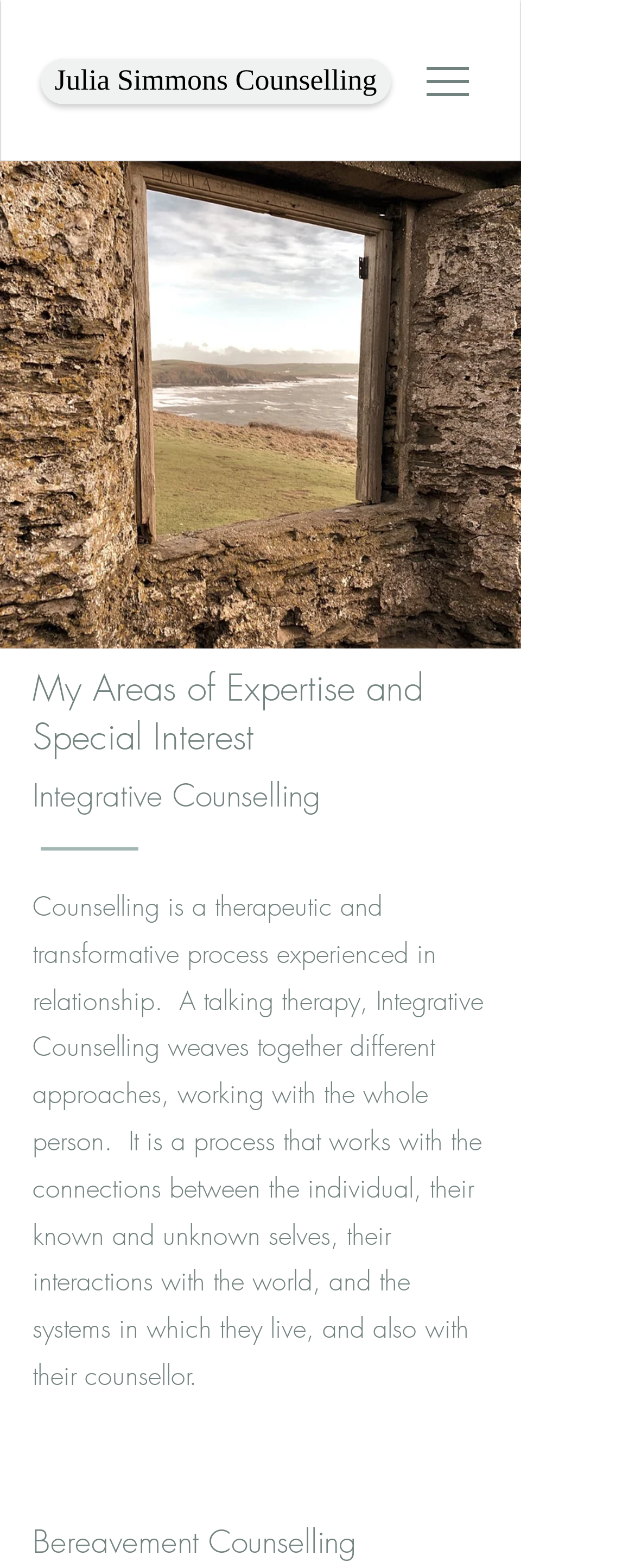What is the topmost element on the webpage?
Please interpret the details in the image and answer the question thoroughly.

By analyzing the bounding box coordinates, I found that the element with the smallest y1 value is the link 'Julia Simmons Counselling' with coordinates [0.064, 0.037, 0.615, 0.067], indicating that it is the topmost element on the webpage.